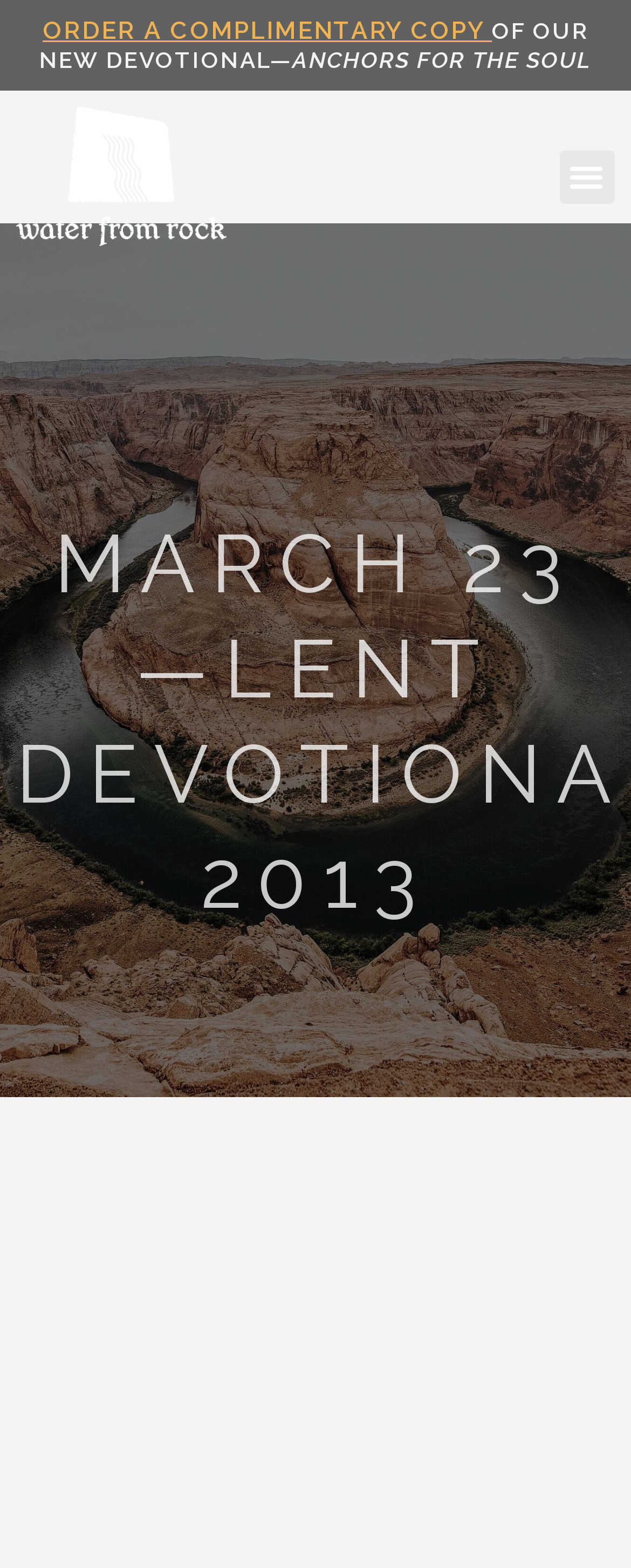Locate the UI element described by Order A Complimentary copy and provide its bounding box coordinates. Use the format (top-left x, top-left y, bottom-right x, bottom-right y) with all values as floating point numbers between 0 and 1.

[0.068, 0.01, 0.78, 0.029]